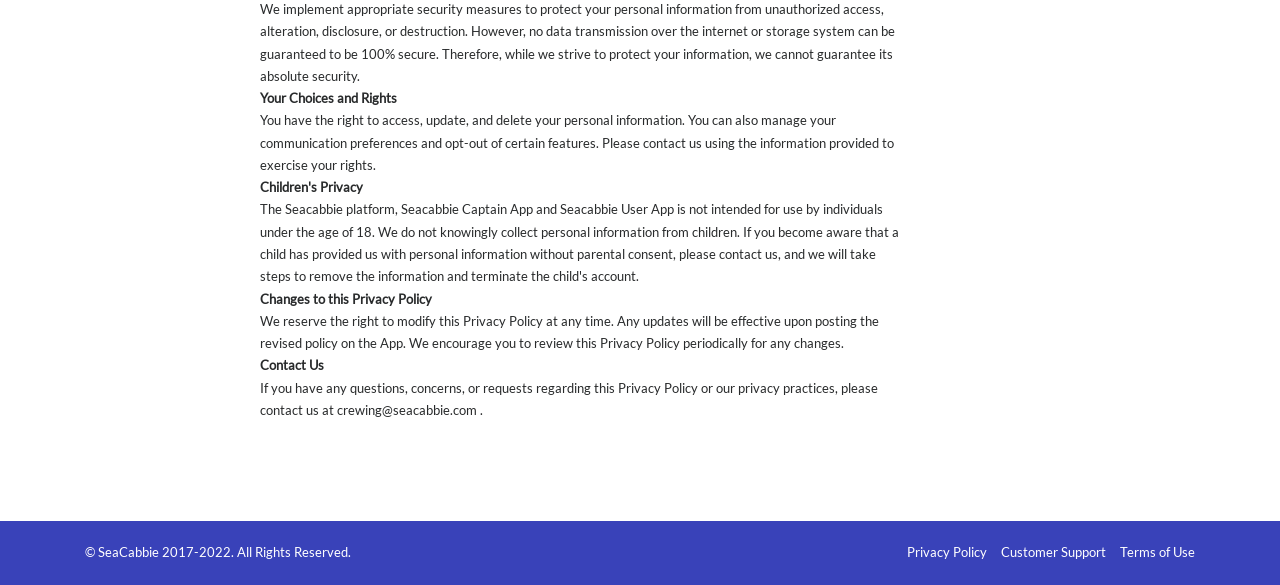What is the purpose of the Seacabbie platform?
Please respond to the question with a detailed and thorough explanation.

Based on the text 'The Seacabbie platform, Seacabbie Captain App and Seacabbie User App is not intended for use by individuals under the age of 18.', it can be inferred that the Seacabbie platform is not meant for individuals under 18 years old.